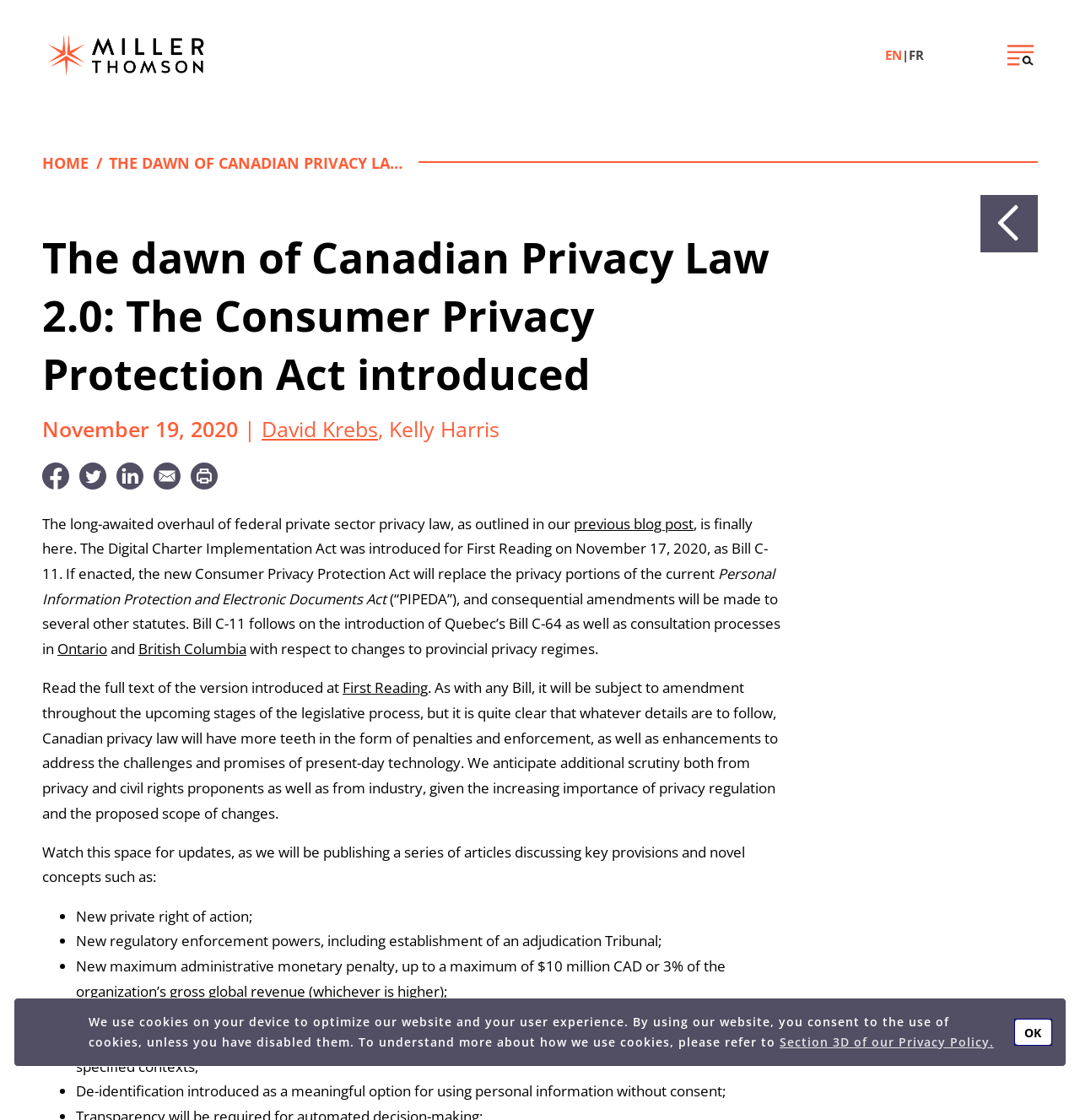Please specify the coordinates of the bounding box for the element that should be clicked to carry out this instruction: "Share to Facebook". The coordinates must be four float numbers between 0 and 1, formatted as [left, top, right, bottom].

[0.039, 0.413, 0.064, 0.437]